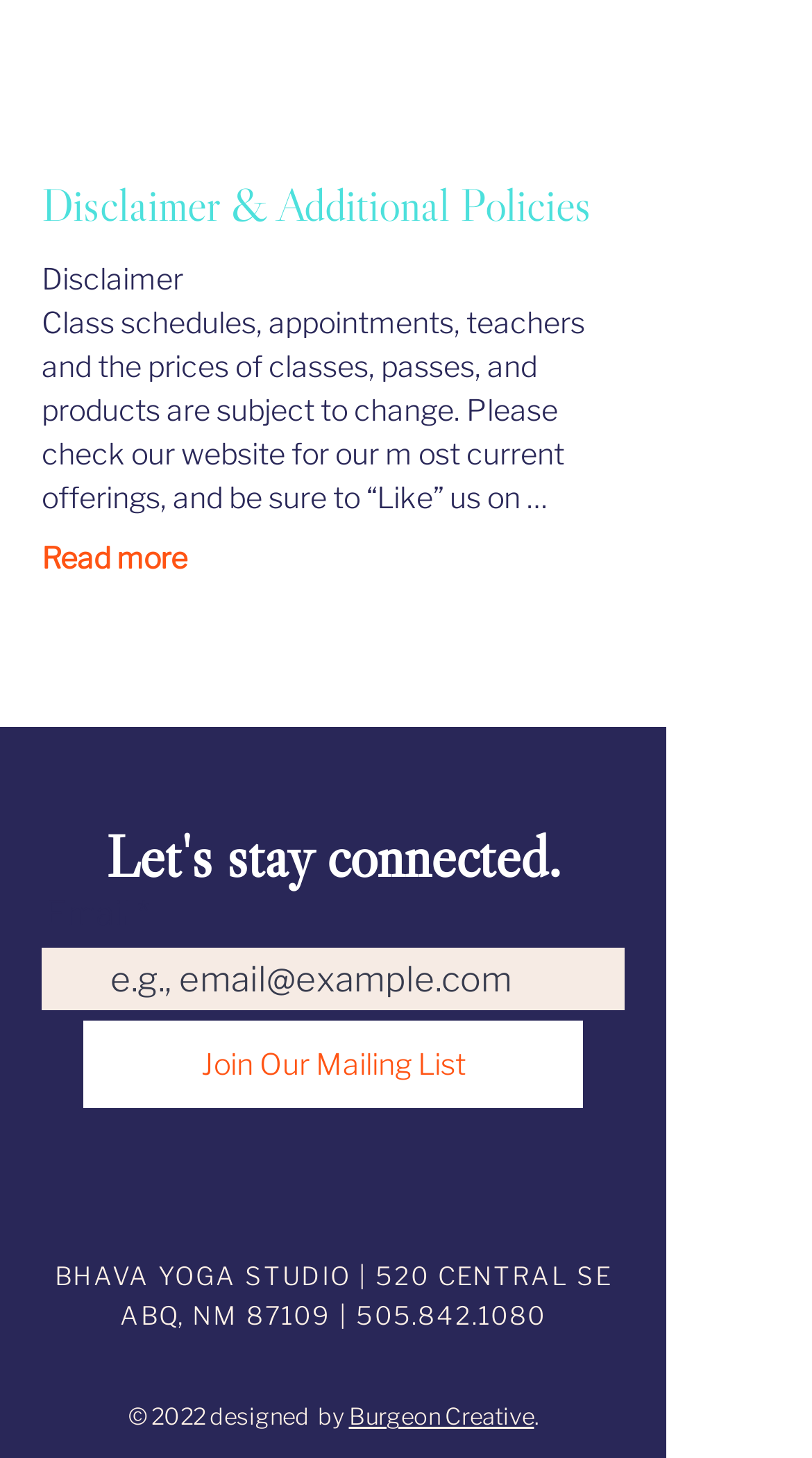What is the disclaimer section about?
Based on the screenshot, give a detailed explanation to answer the question.

I inferred that the disclaimer section is about additional policies by looking at the heading element that contains the text 'Disclaimer & Additional Policies'.